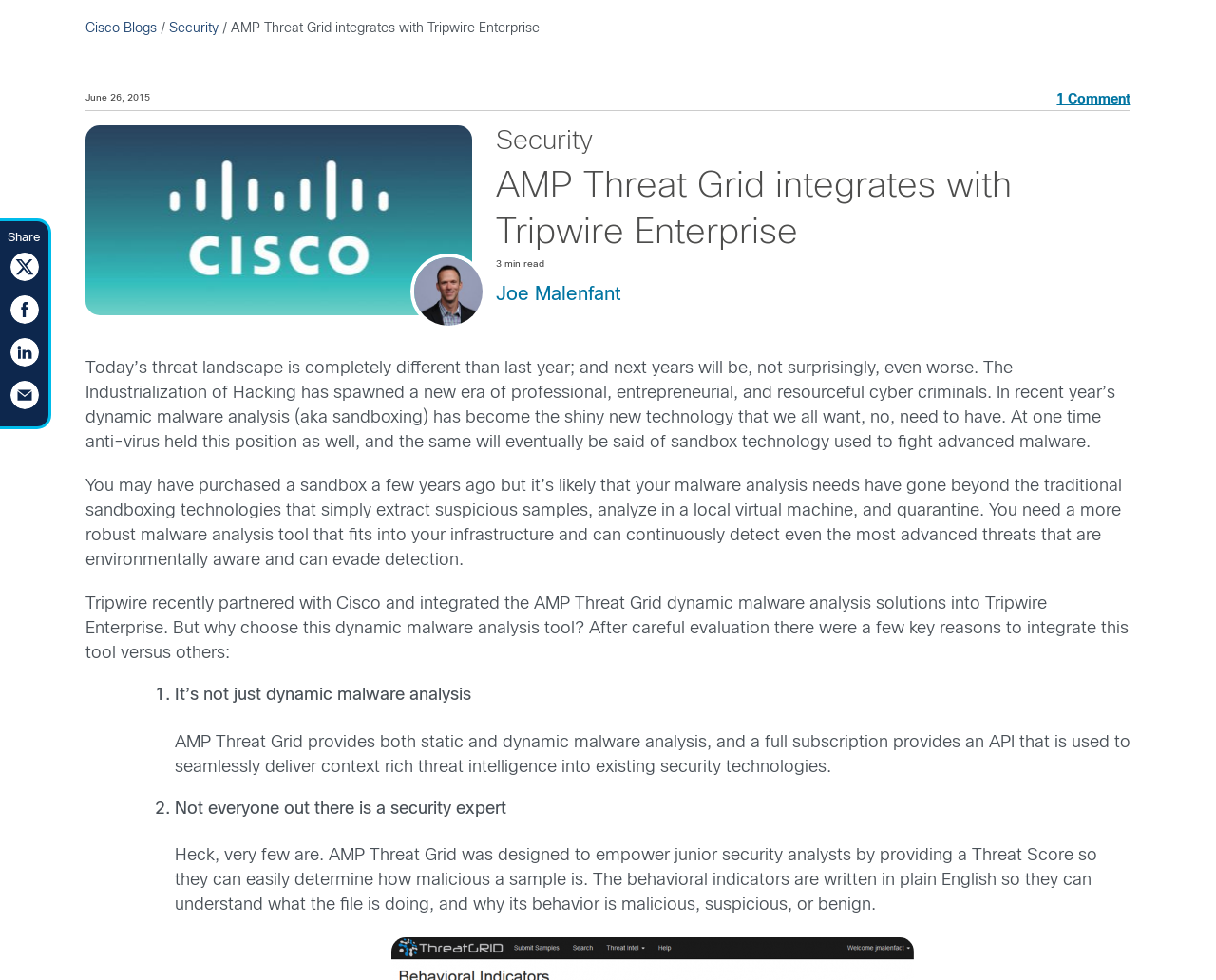What is the topic of the blog post?
Please utilize the information in the image to give a detailed response to the question.

I found the topic of the blog post by looking at the link element with the content 'Security' which is located above the heading element with the content 'AMP Threat Grid integrates with Tripwire Enterprise'. Additionally, the content of the blog post also suggests that the topic is related to security.